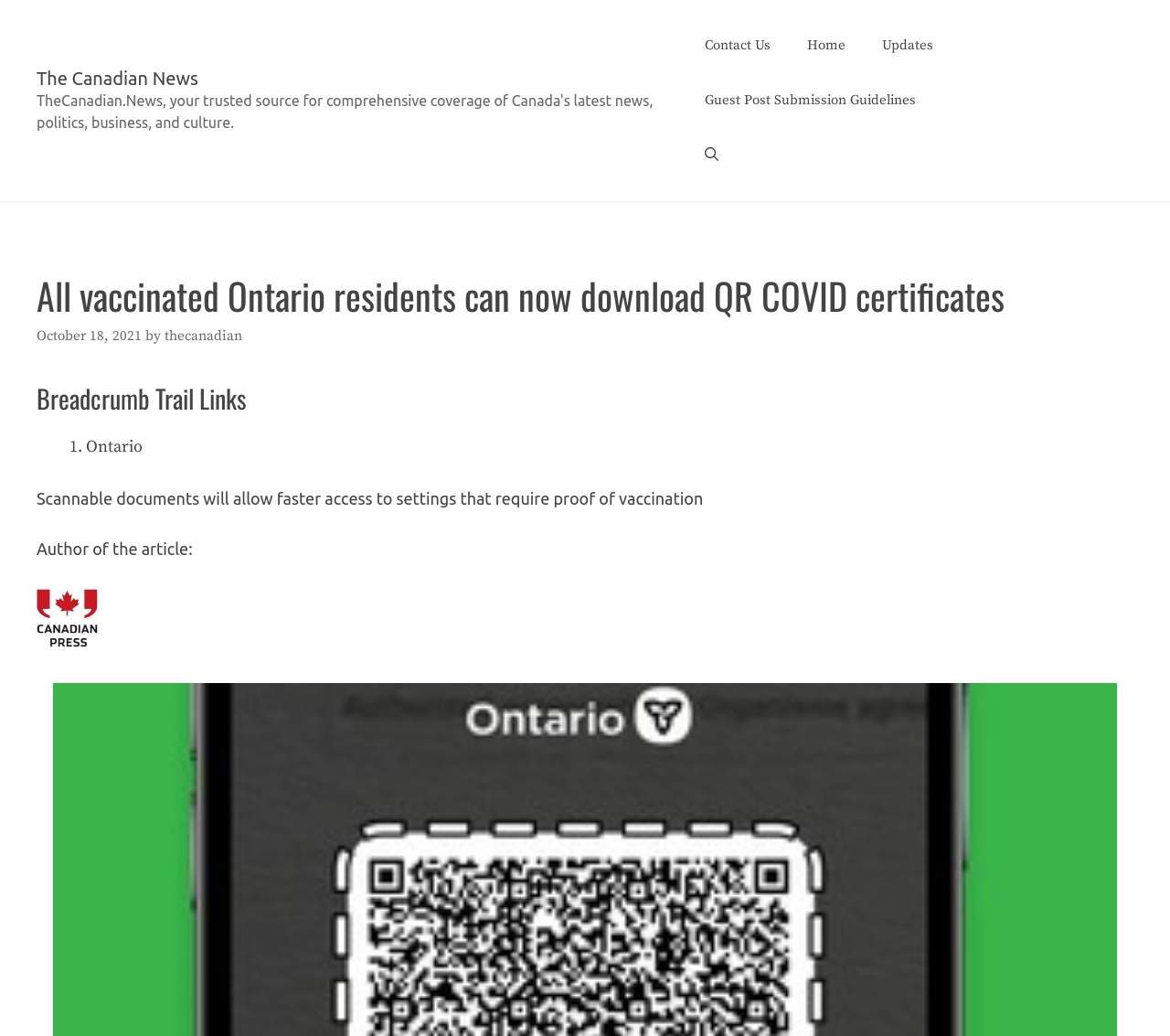What is the purpose of scannable documents? Observe the screenshot and provide a one-word or short phrase answer.

Faster access to settings that require proof of vaccination